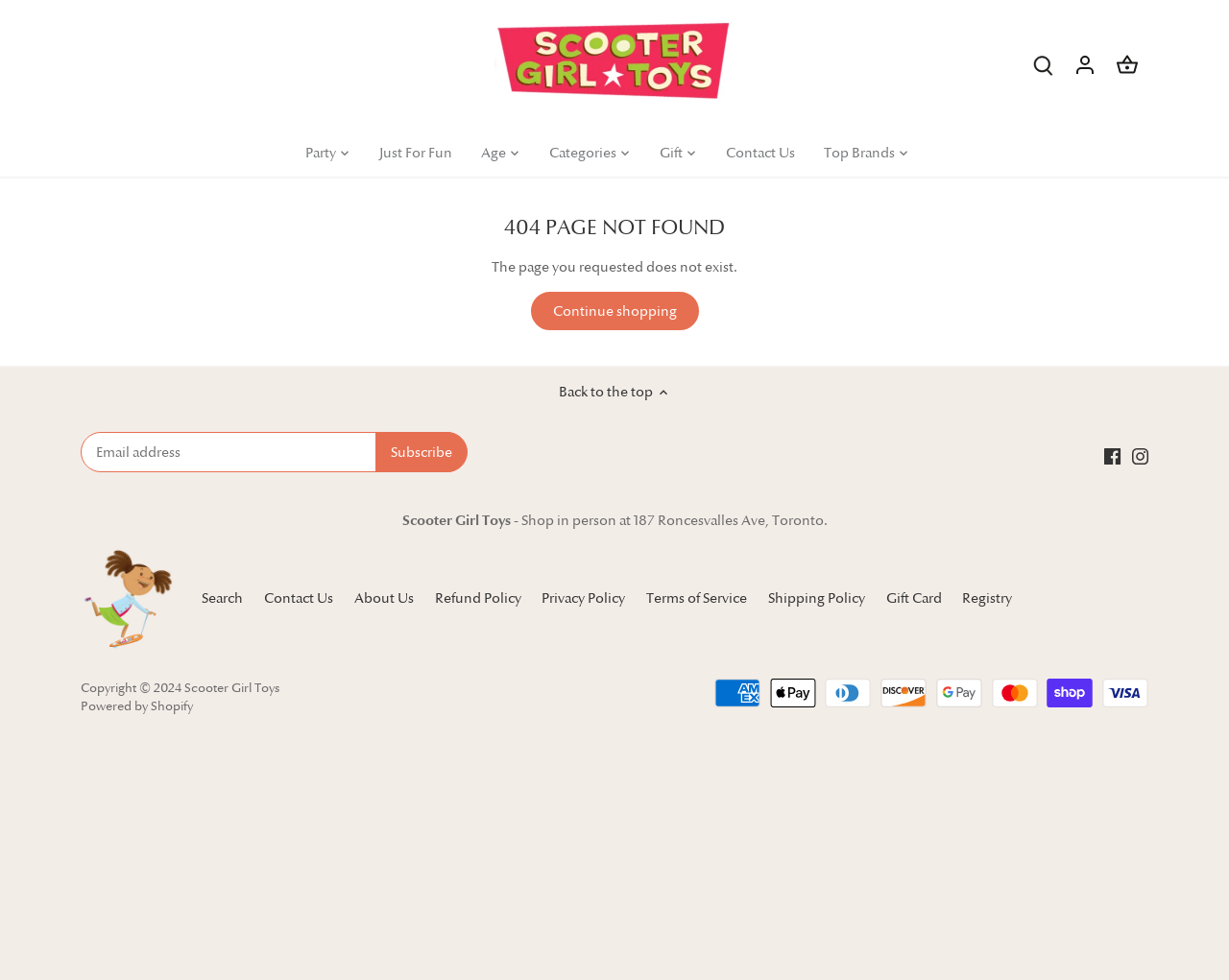Pinpoint the bounding box coordinates for the area that should be clicked to perform the following instruction: "Search for products".

[0.831, 0.039, 0.866, 0.093]